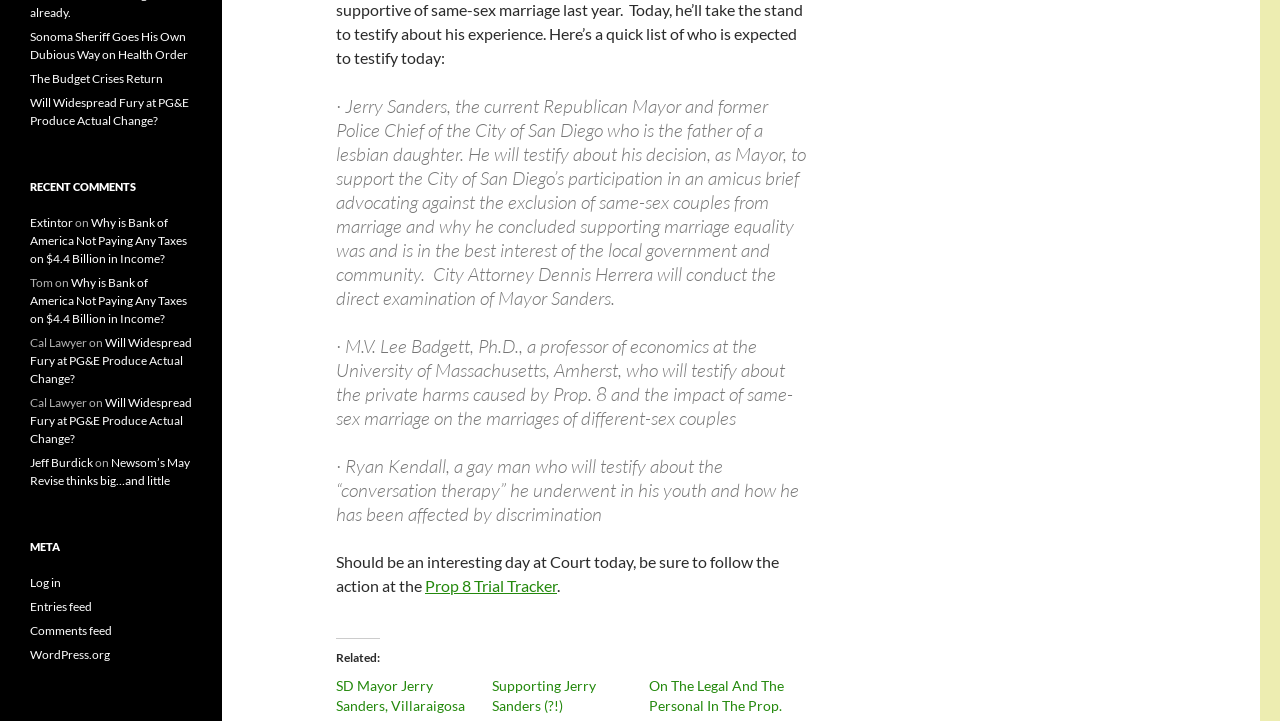Find the bounding box coordinates corresponding to the UI element with the description: "Comments feed". The coordinates should be formatted as [left, top, right, bottom], with values as floats between 0 and 1.

[0.023, 0.864, 0.088, 0.885]